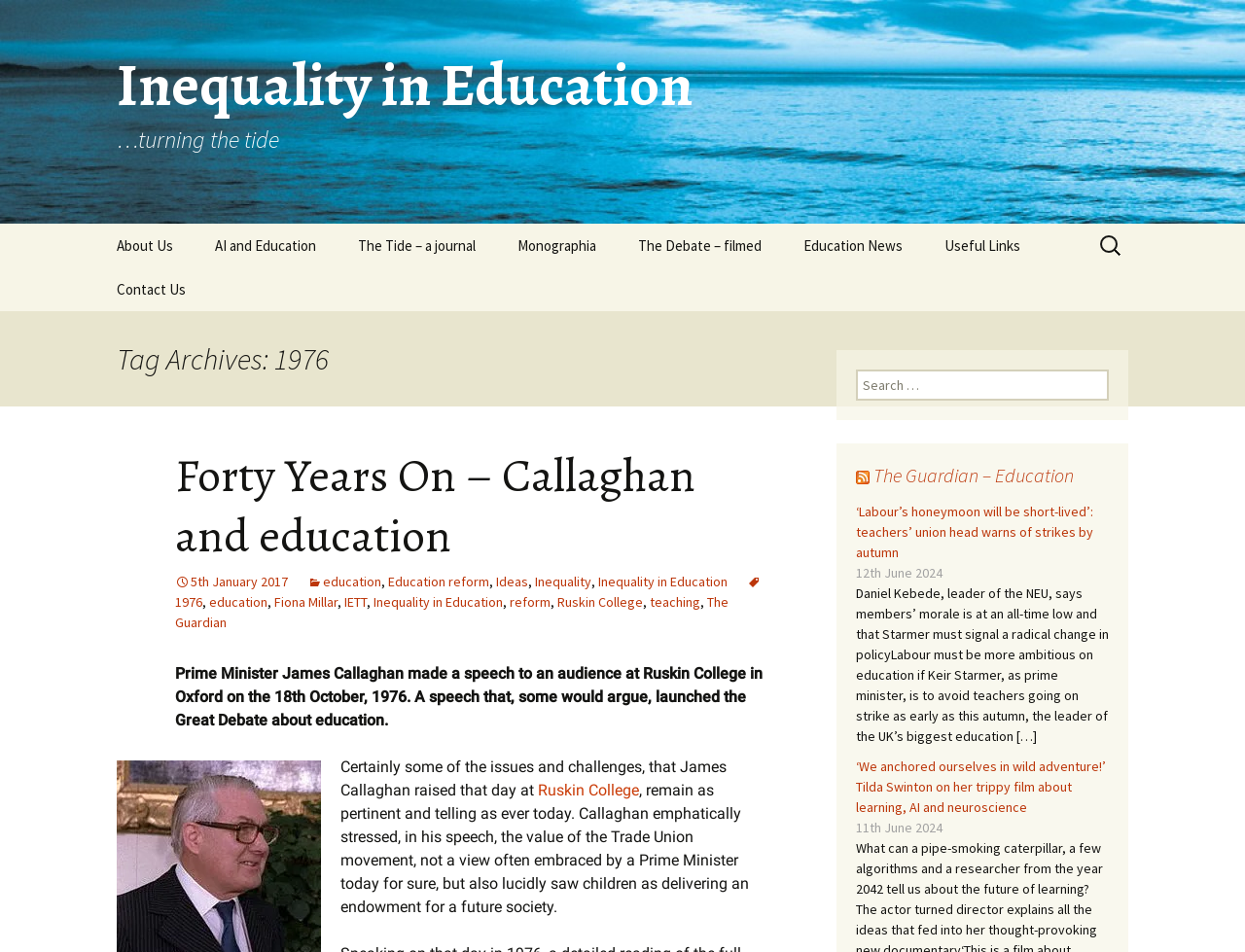Specify the bounding box coordinates of the region I need to click to perform the following instruction: "Subscribe to RSS The Guardian – Education". The coordinates must be four float numbers in the range of 0 to 1, i.e., [left, top, right, bottom].

[0.688, 0.486, 0.698, 0.512]